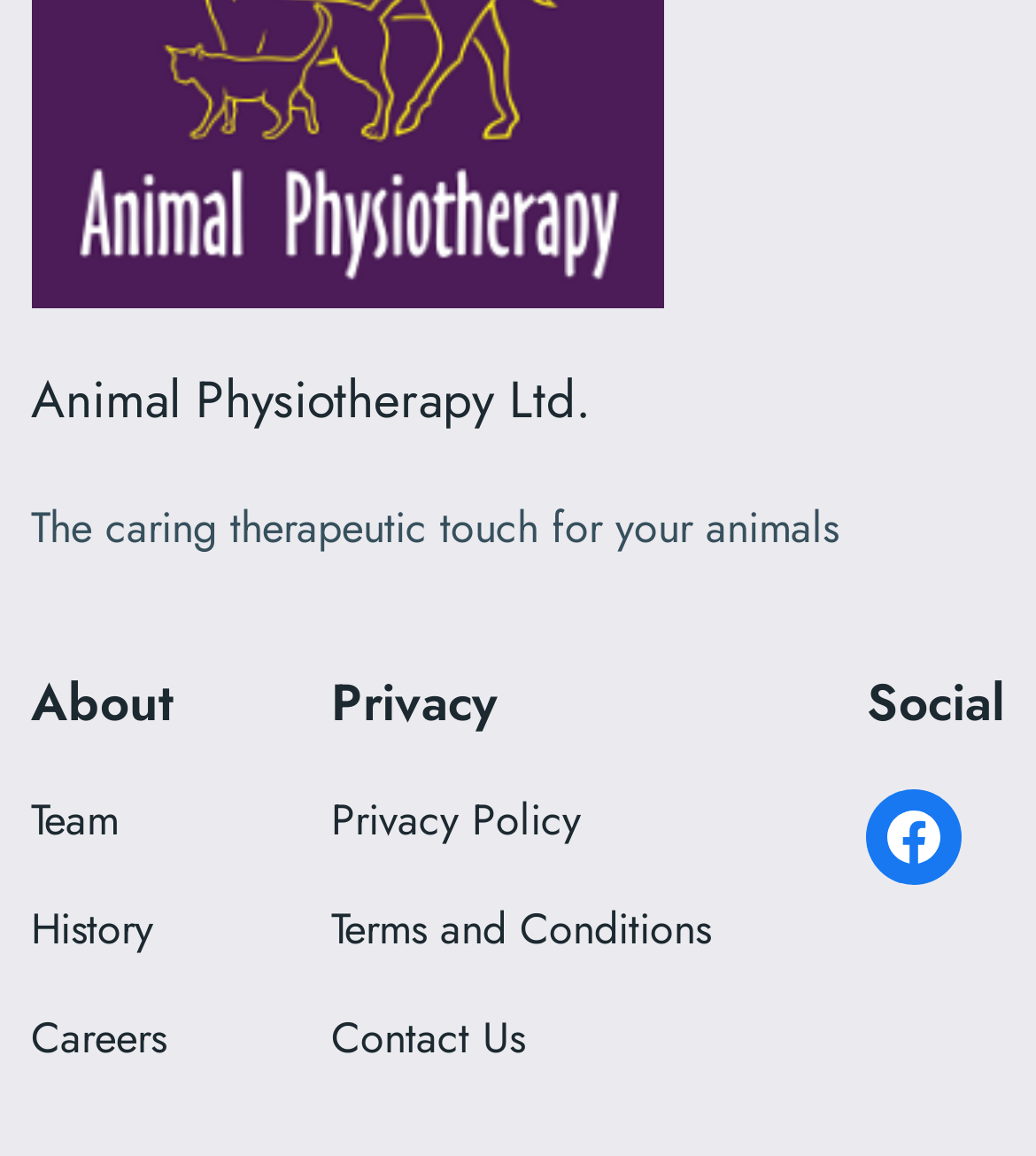Pinpoint the bounding box coordinates of the clickable element needed to complete the instruction: "read the privacy policy". The coordinates should be provided as four float numbers between 0 and 1: [left, top, right, bottom].

[0.319, 0.683, 0.56, 0.74]